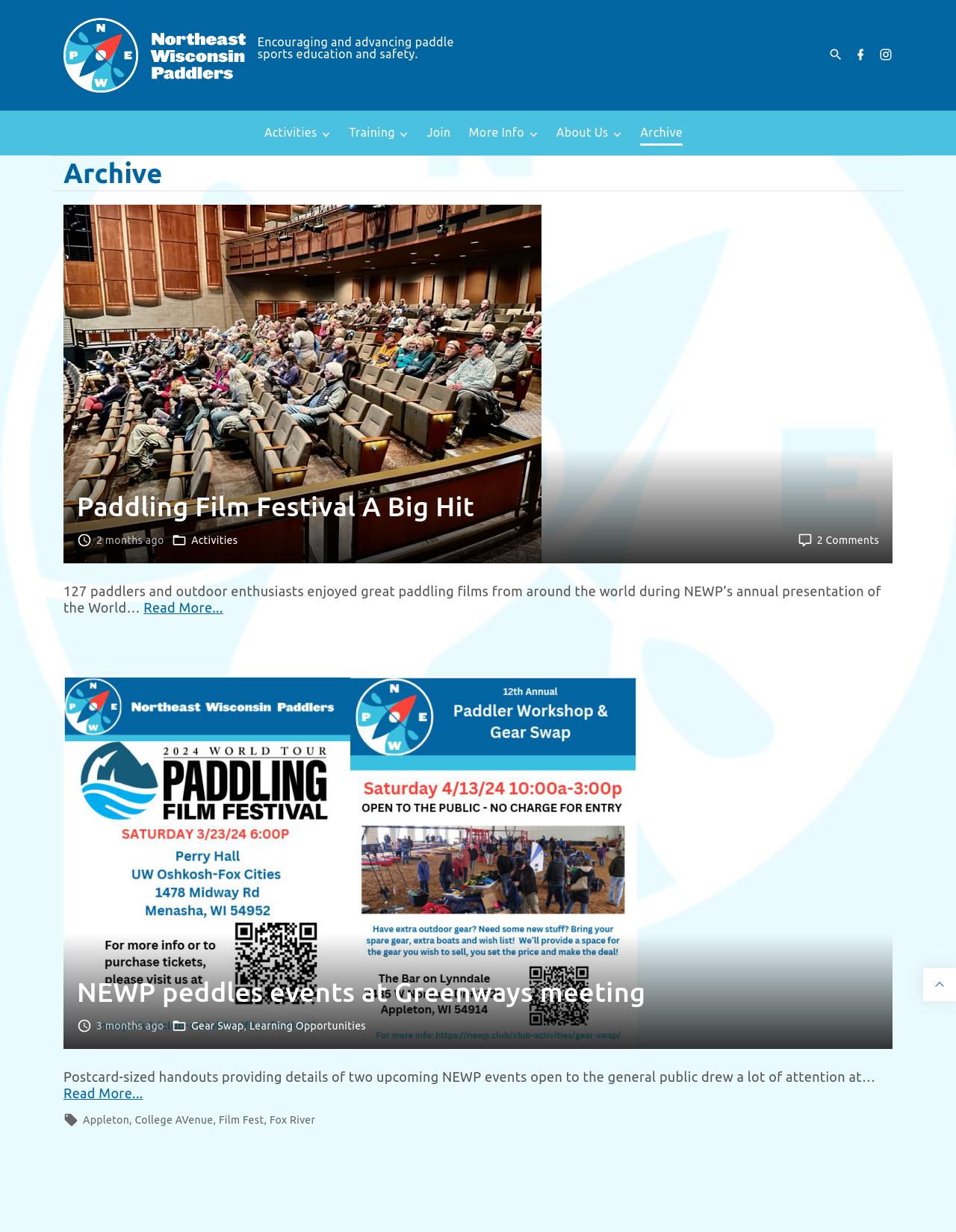Determine the bounding box coordinates of the clickable region to execute the instruction: "Click the NEWP logo". The coordinates should be four float numbers between 0 and 1, denoted as [left, top, right, bottom].

[0.066, 0.015, 0.257, 0.075]